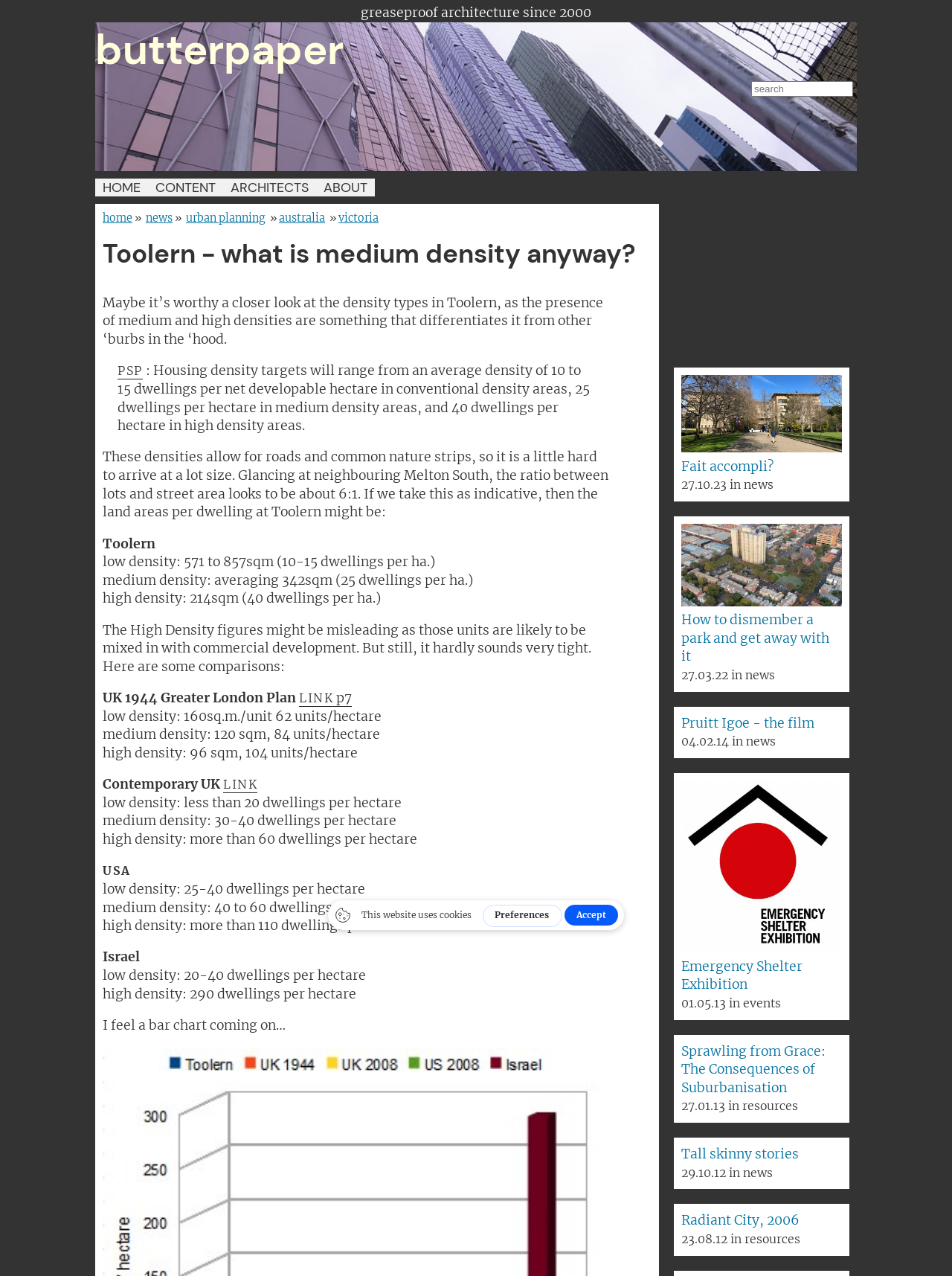Give an in-depth explanation of the webpage layout and content.

The webpage is about Toolern and medium density, with a focus on urban planning and architecture. At the top, there is a heading "greaseproof architecture since 2000" and a static text "butterpaper". A search box is located to the right of these elements. Below them, there are navigation links "HOME", "CONTENT", "ARCHITECTS", and "ABOUT".

The main content of the webpage is divided into sections. The first section has a heading "Toolern - what is medium density anyway?" and a paragraph of text discussing the density types in Toolern. Below this, there is a blockquote with a link "PSP" and a text describing housing density targets.

The next section has several paragraphs of text discussing the densities in Toolern, including low, medium, and high densities, with comparisons to other places like the UK, USA, and Israel. There are also links to related articles and resources, such as "LINK p7" and "LINK".

On the right side of the webpage, there is a list of news articles and events, with links to each article and a brief description of the content. There is also an image "Emergency Shelter Exhibition" and a link to the exhibition.

At the bottom of the webpage, there is a notice "This website uses cookies" and buttons to "Preferences" and "Accept" cookies.